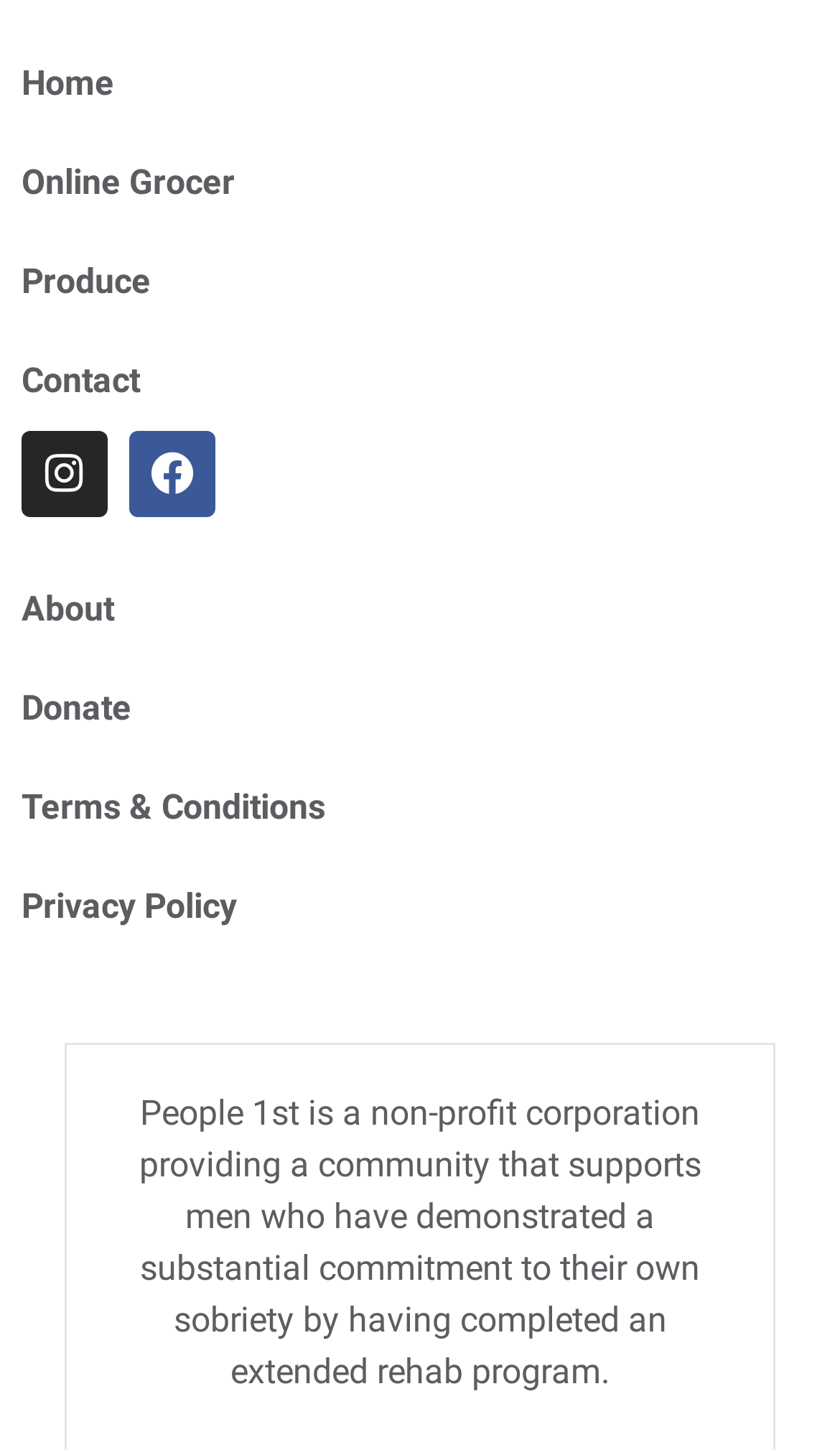Given the element description Produce, predict the bounding box coordinates for the UI element in the webpage screenshot. The format should be (top-left x, top-left y, bottom-right x, bottom-right y), and the values should be between 0 and 1.

[0.026, 0.161, 0.974, 0.229]